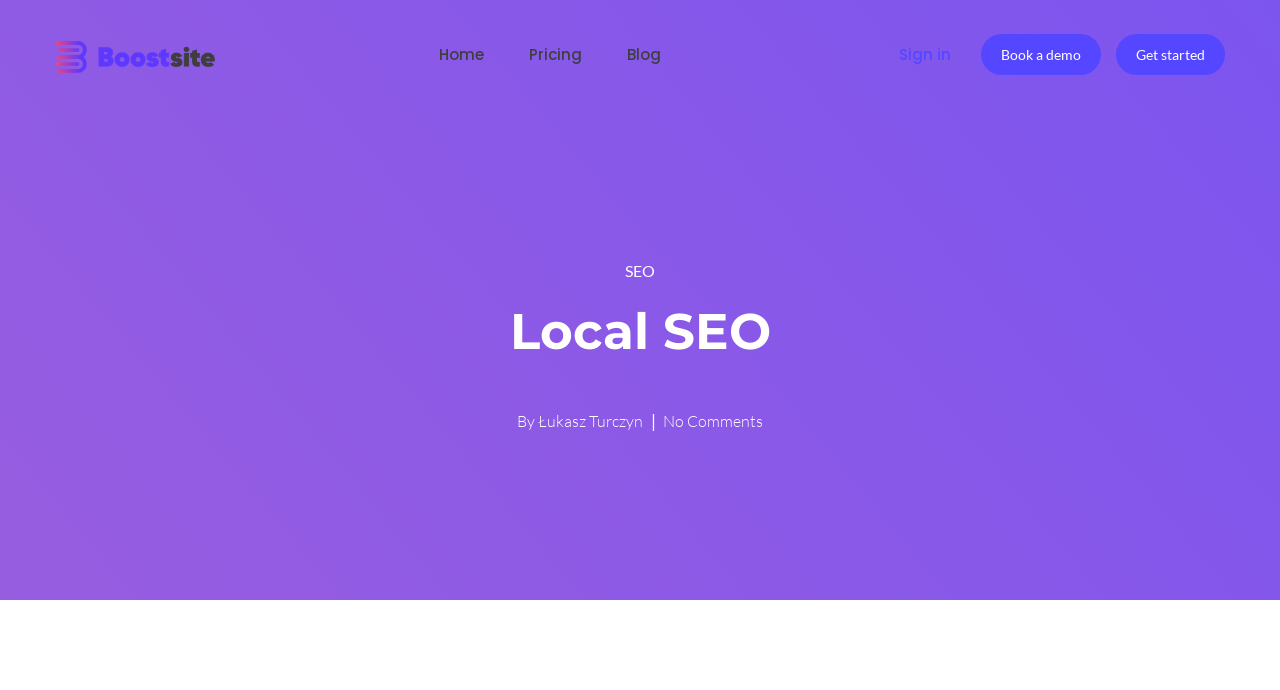Please provide a short answer using a single word or phrase for the question:
Who is the author of the content?

Łukasz Turczyn